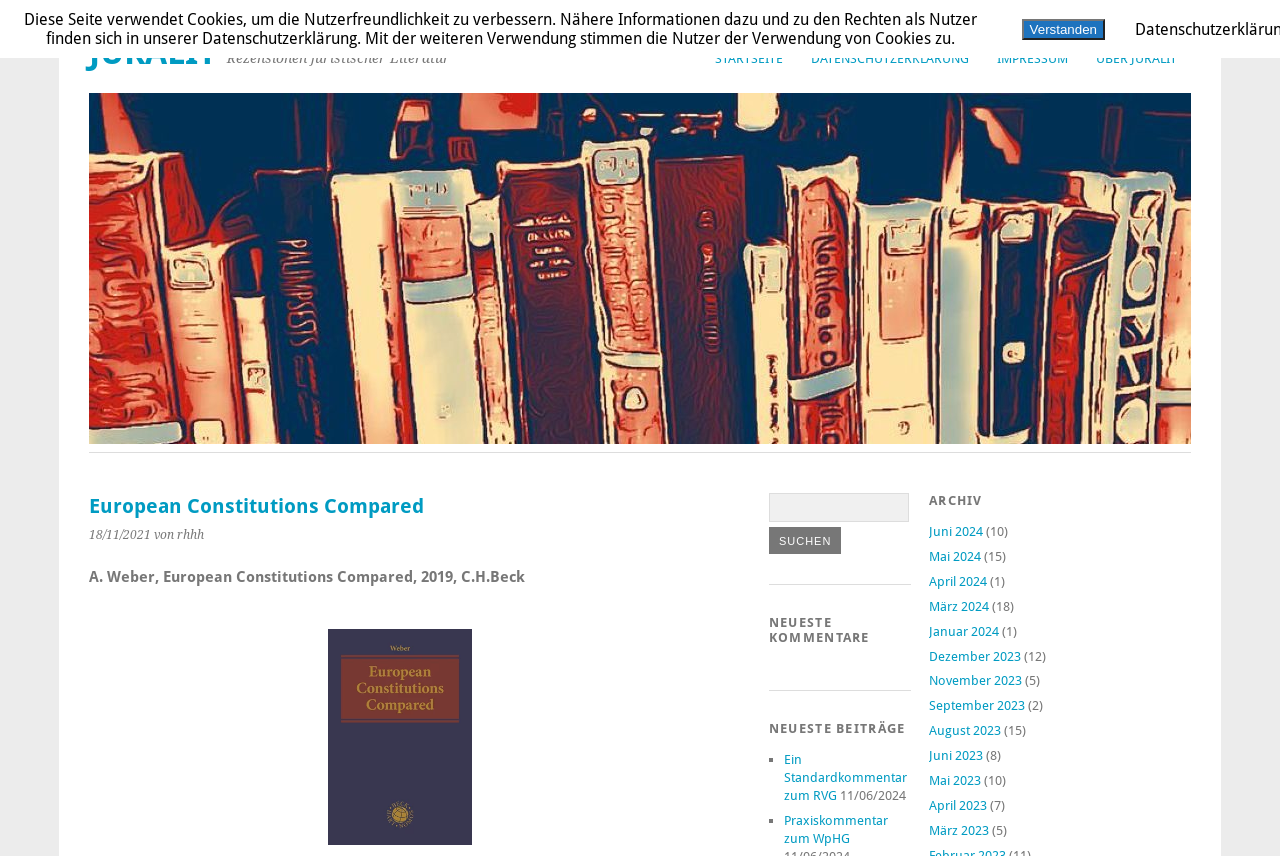Respond with a single word or phrase to the following question:
What is the latest month with comments?

Juni 2024